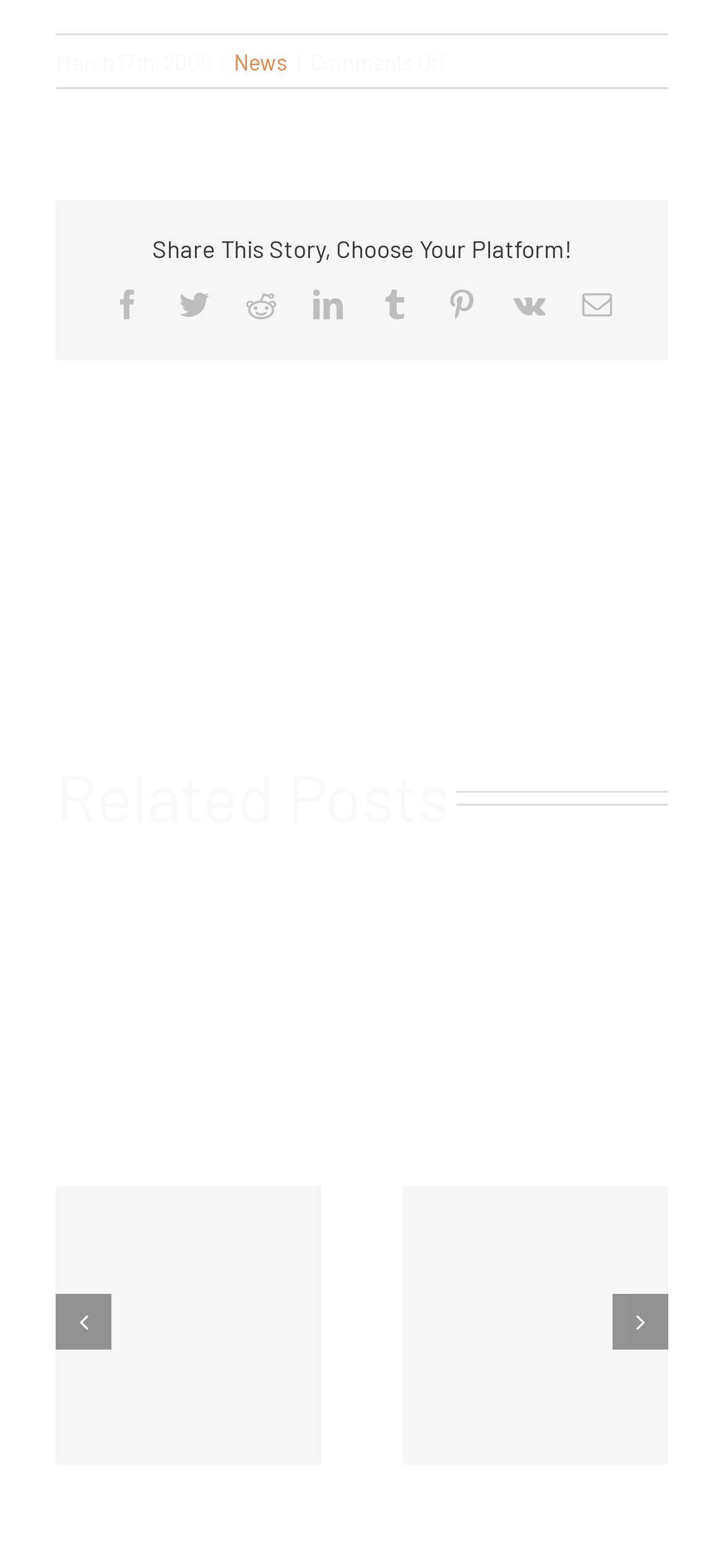Find the bounding box coordinates of the area that needs to be clicked in order to achieve the following instruction: "Go to the previous page". The coordinates should be specified as four float numbers between 0 and 1, i.e., [left, top, right, bottom].

[0.077, 0.825, 0.154, 0.861]